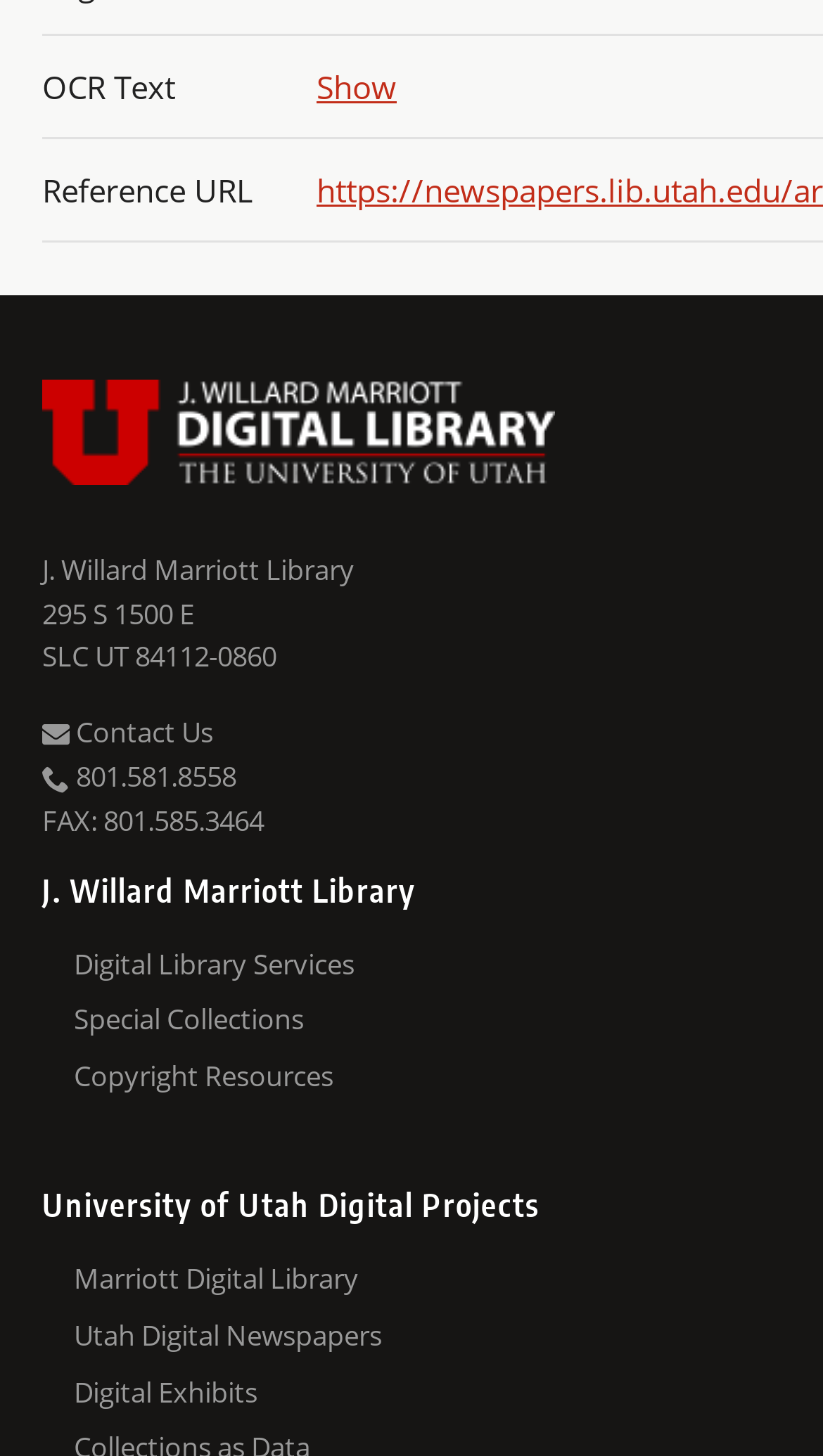Locate the coordinates of the bounding box for the clickable region that fulfills this instruction: "view the Digital Library News".

[0.09, 0.619, 0.949, 0.658]